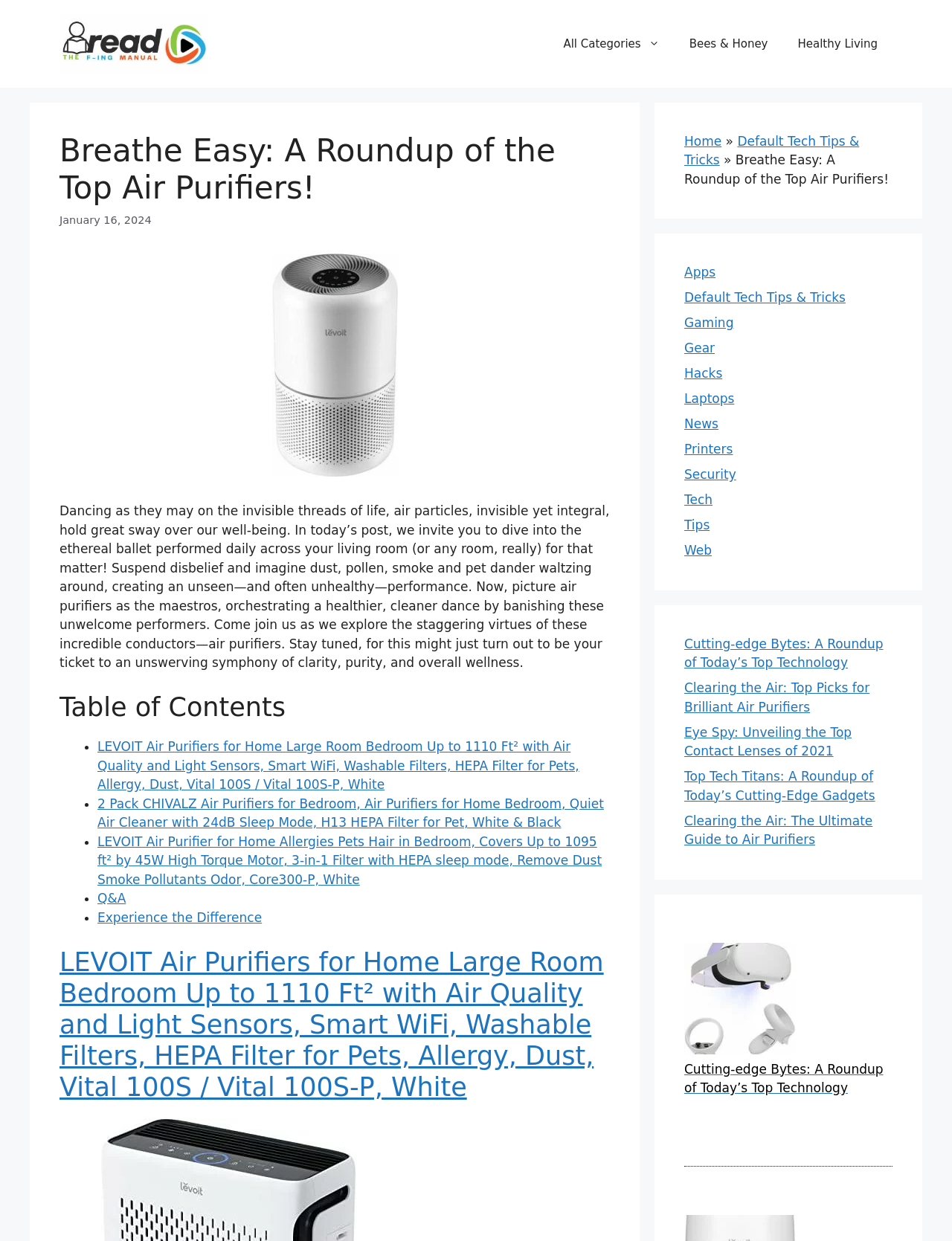Please analyze the image and provide a thorough answer to the question:
What is the date of the article?

The date of the article is mentioned in the time element, which says 'January 16, 2024'.